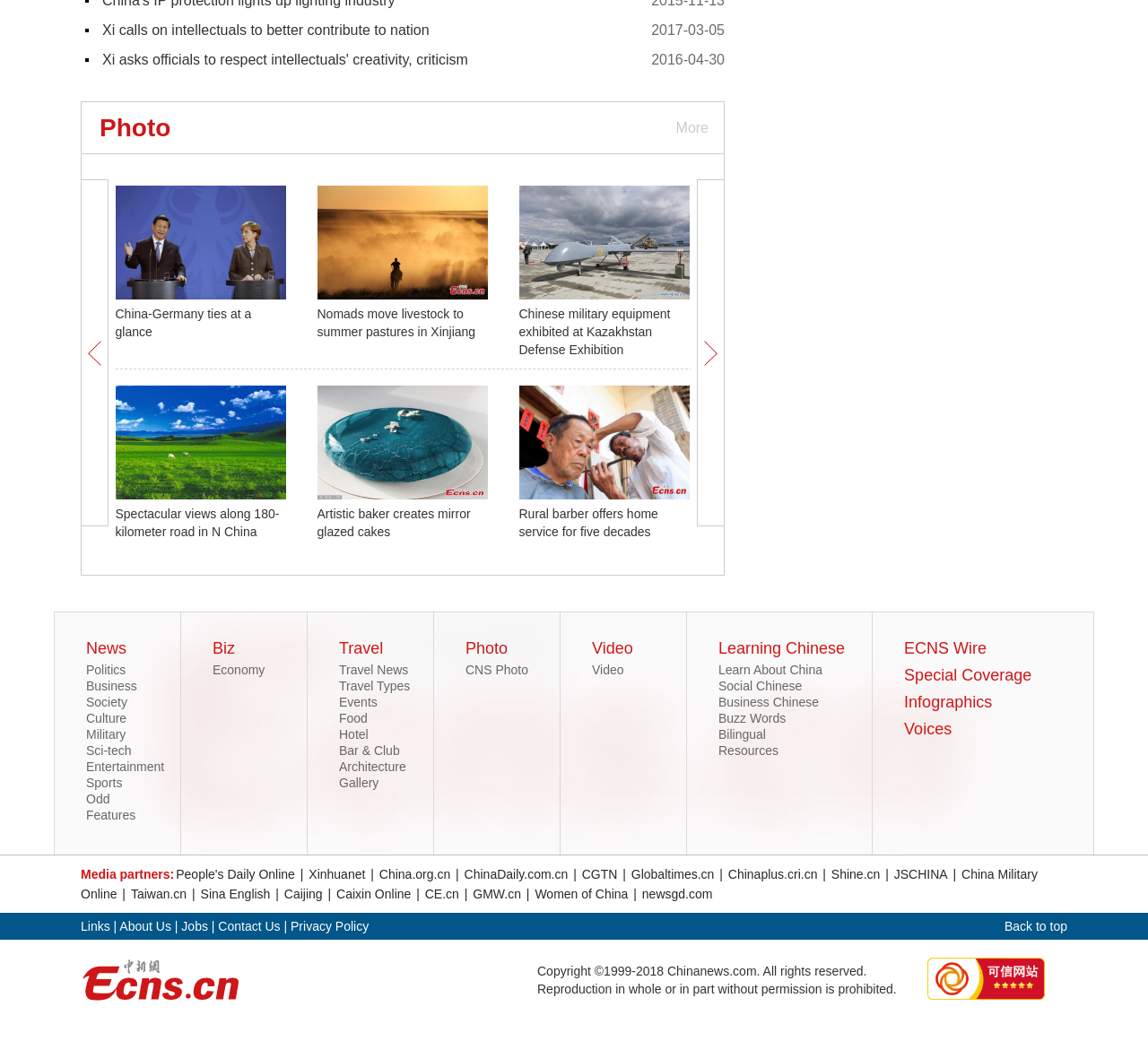Locate the coordinates of the bounding box for the clickable region that fulfills this instruction: "Click the 'HOME' link".

None